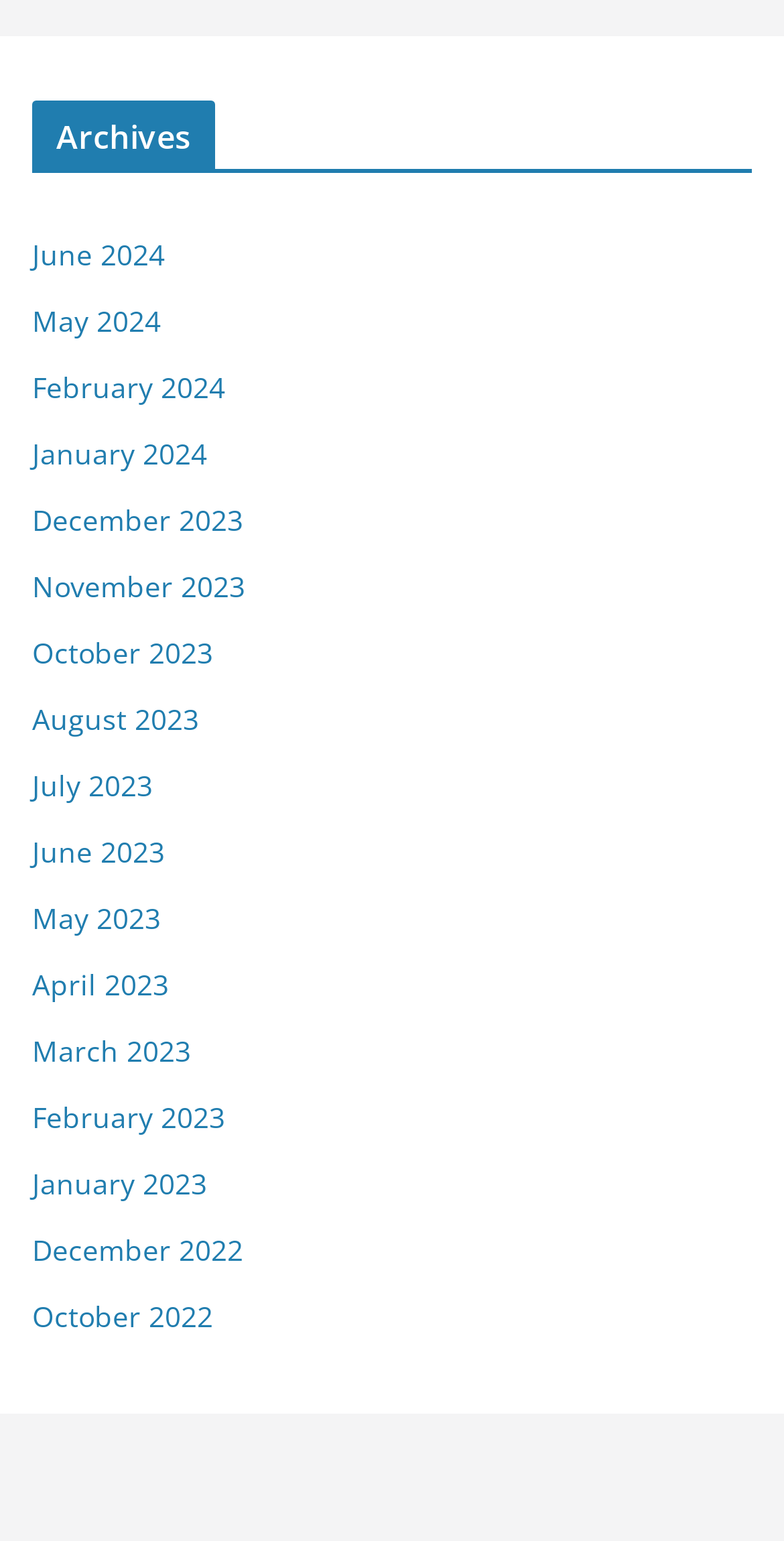Determine the bounding box coordinates of the area to click in order to meet this instruction: "view archives for December 2022".

[0.041, 0.799, 0.31, 0.824]